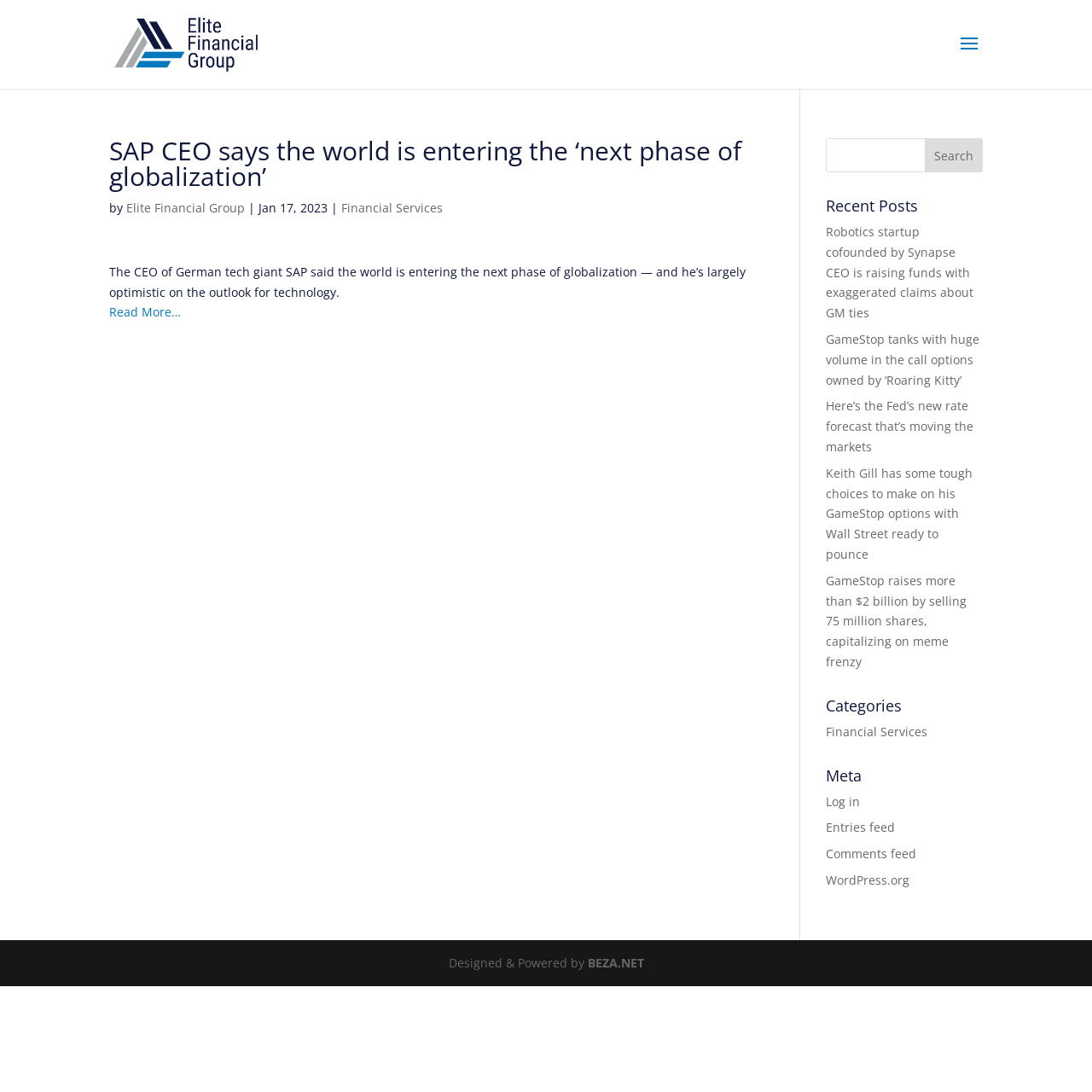Extract the main title from the webpage.

SAP CEO says the world is entering the ‘next phase of globalization’